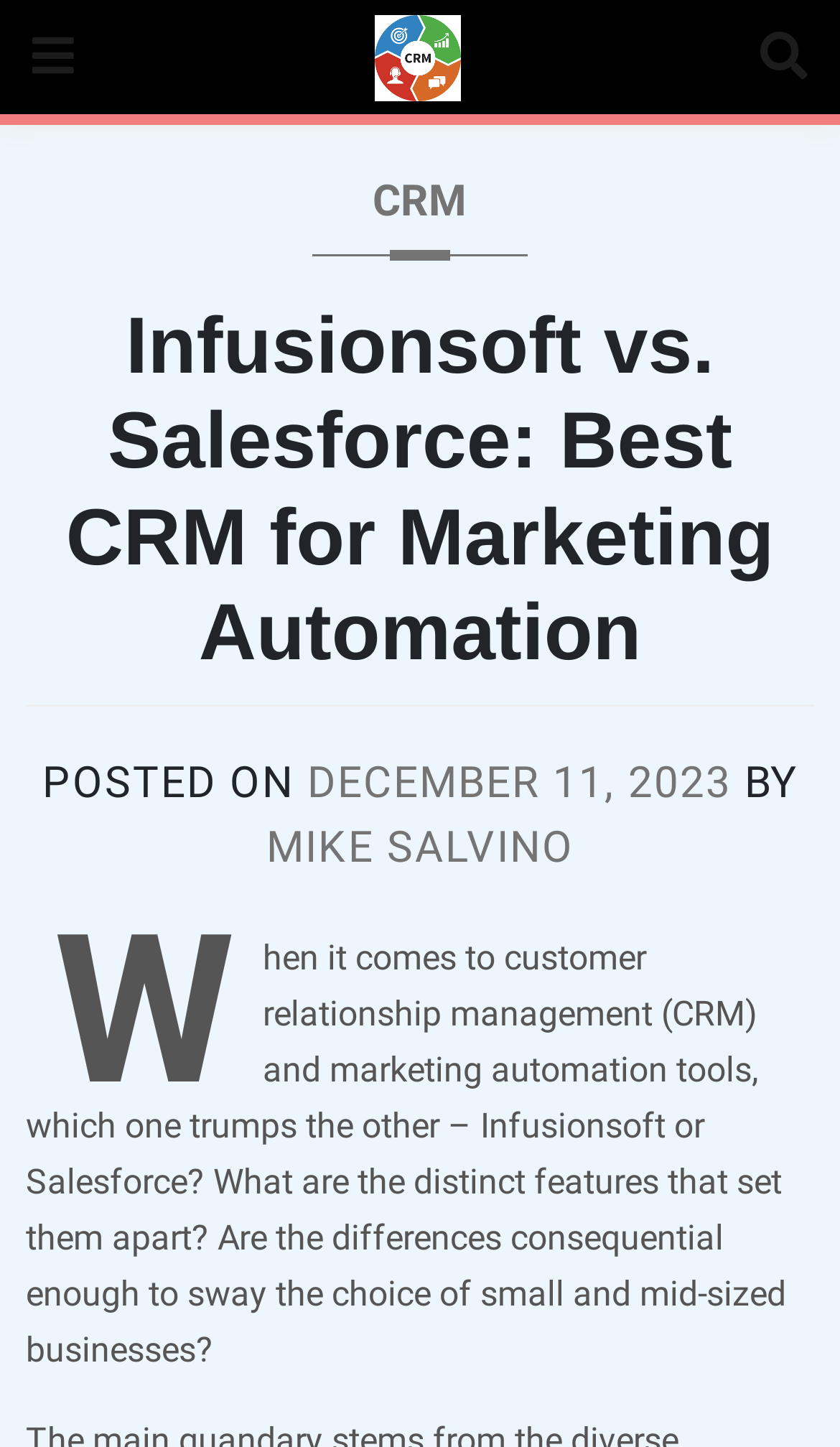Please reply with a single word or brief phrase to the question: 
Who is the author of the article?

MIKE SALVINO